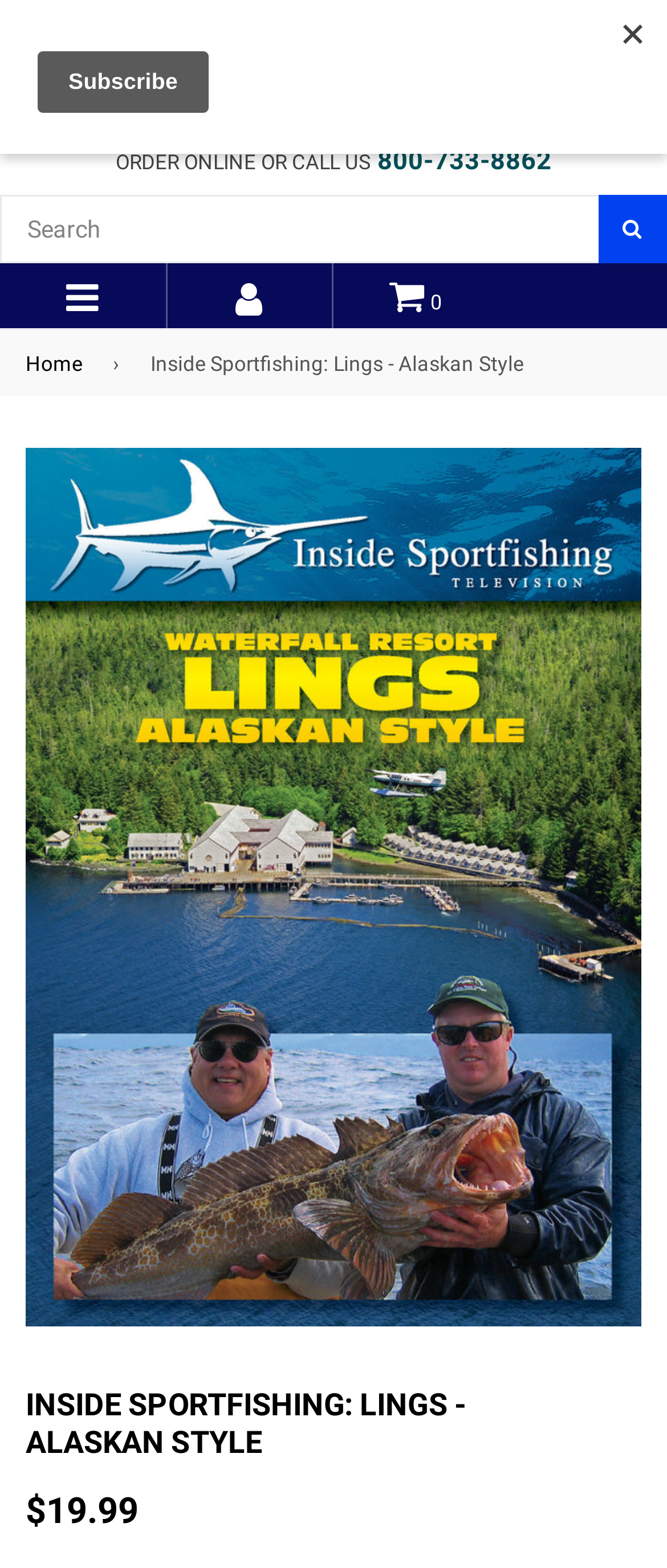Please provide the bounding box coordinate of the region that matches the element description: alt="Bennett Marine". Coordinates should be in the format (top-left x, top-left y, bottom-right x, bottom-right y) and all values should be between 0 and 1.

[0.218, 0.061, 0.782, 0.081]